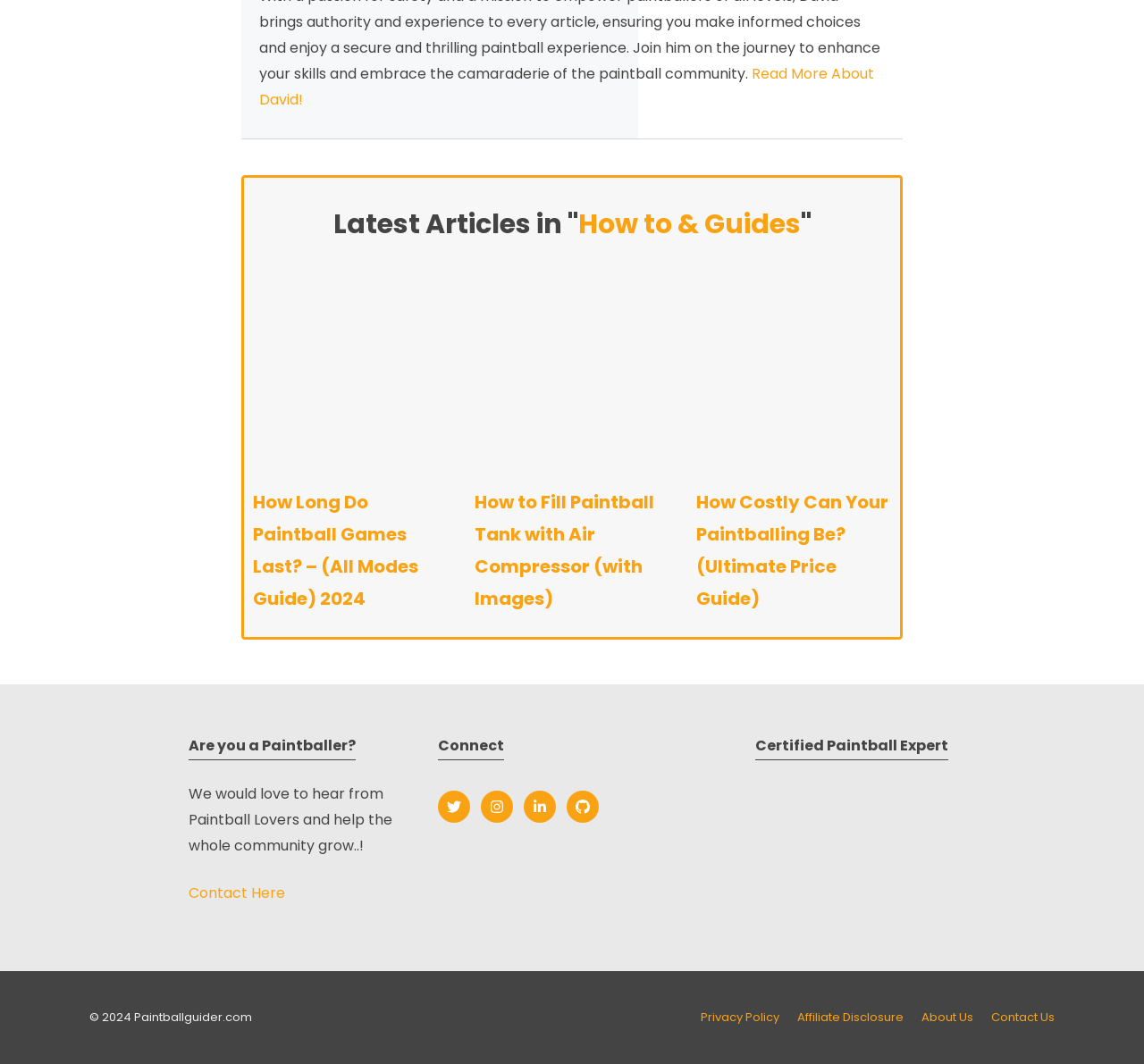What is the name of the certified paintball expert?
Using the information from the image, provide a comprehensive answer to the question.

The name of the certified paintball expert can be determined by looking at the link 'Read More About David!' at the top of the webpage, and the certificate images below the 'Certified Paintball Expert' text, which indicate that the expert's name is David Wilson.